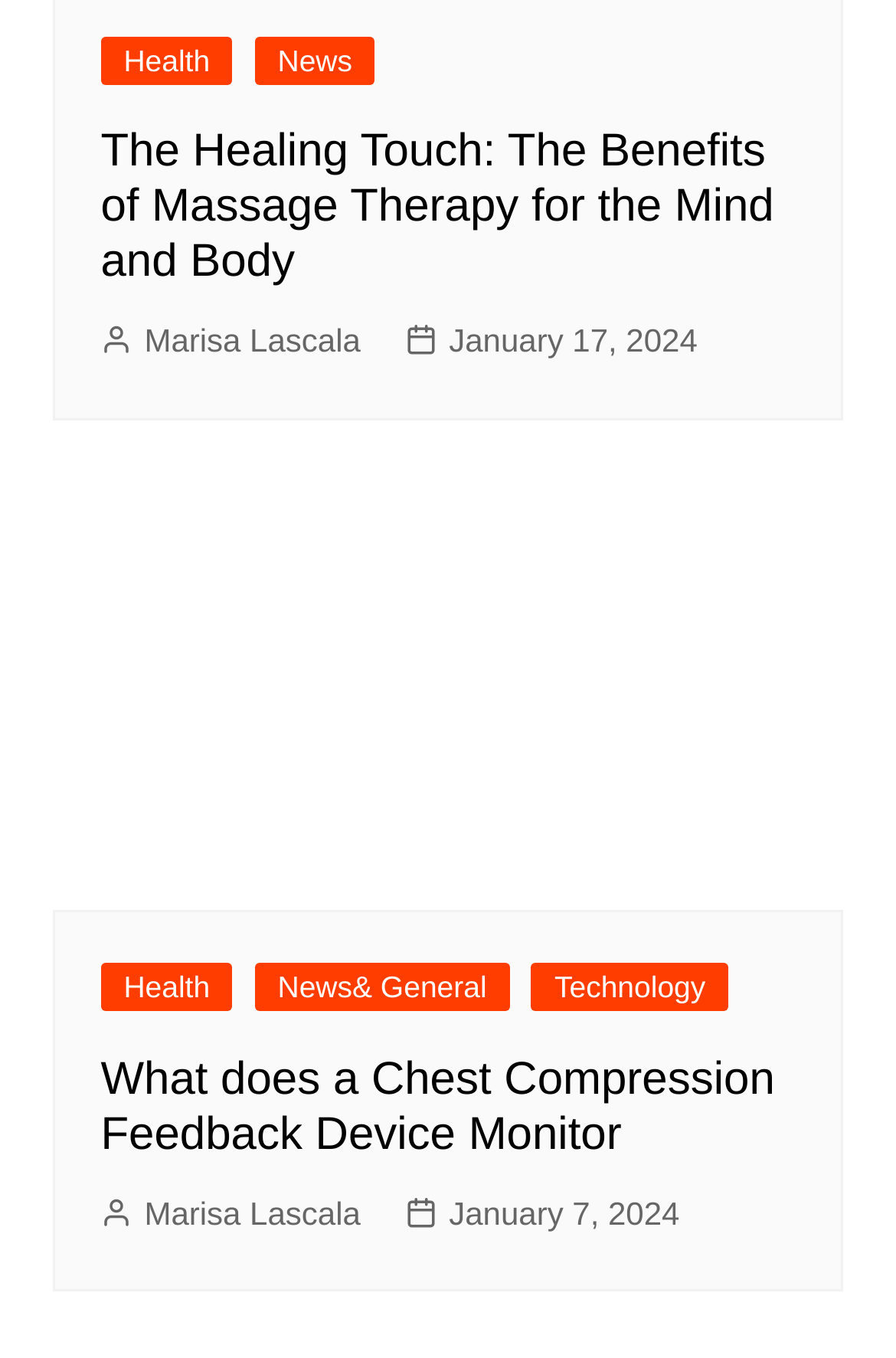Identify the bounding box coordinates of the region that needs to be clicked to carry out this instruction: "read about applications and uses of tube PVC transparent rigide". Provide these coordinates as four float numbers ranging from 0 to 1, i.e., [left, top, right, bottom].

None